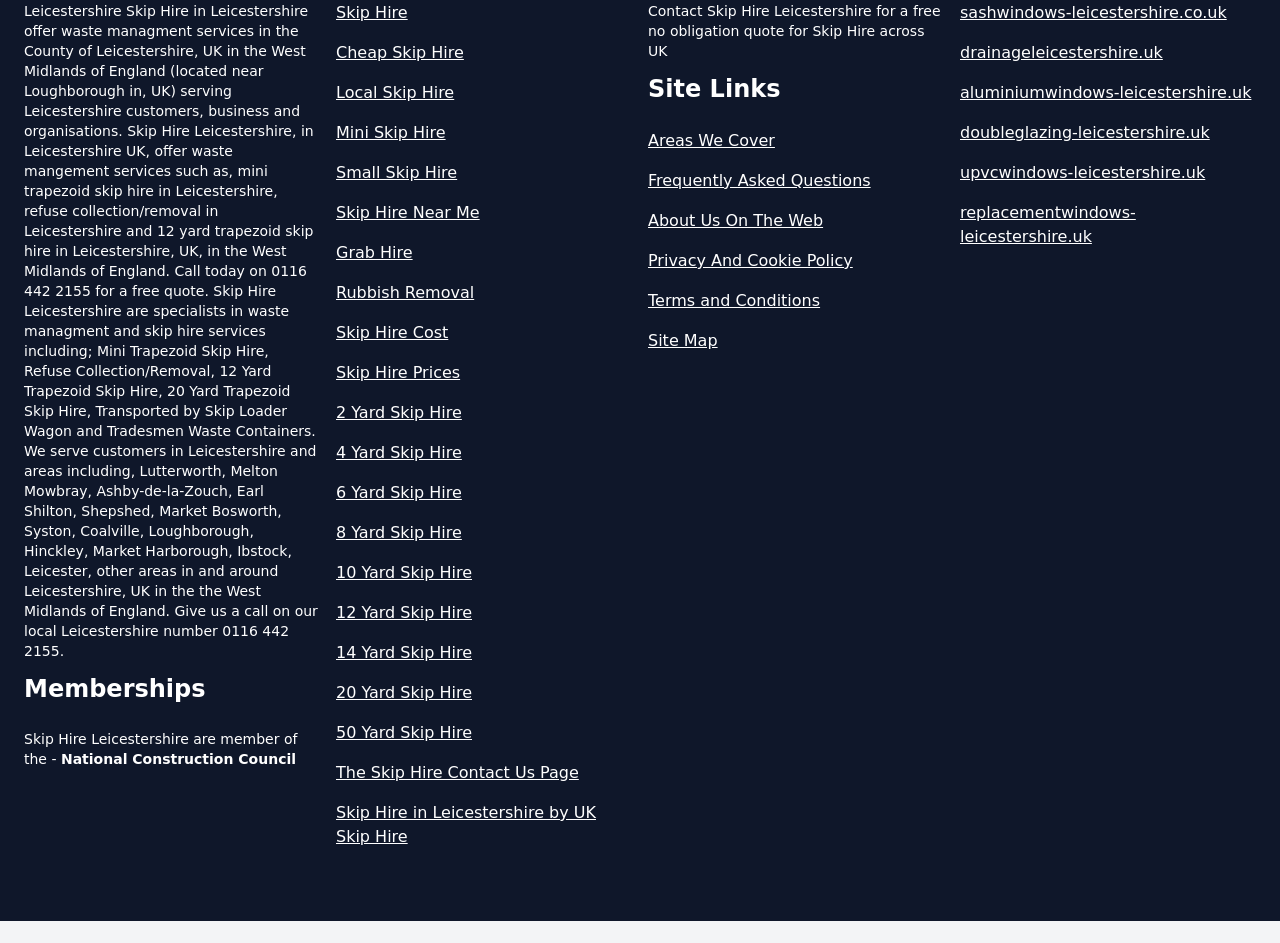What is the purpose of the 'Contact Us' page?
Provide a fully detailed and comprehensive answer to the question.

Based on the webpage content, the 'Contact Us' page is likely used to get a free no-obligation quote for Skip Hire Leicestershire's services, as mentioned in the paragraph at the bottom of the webpage.